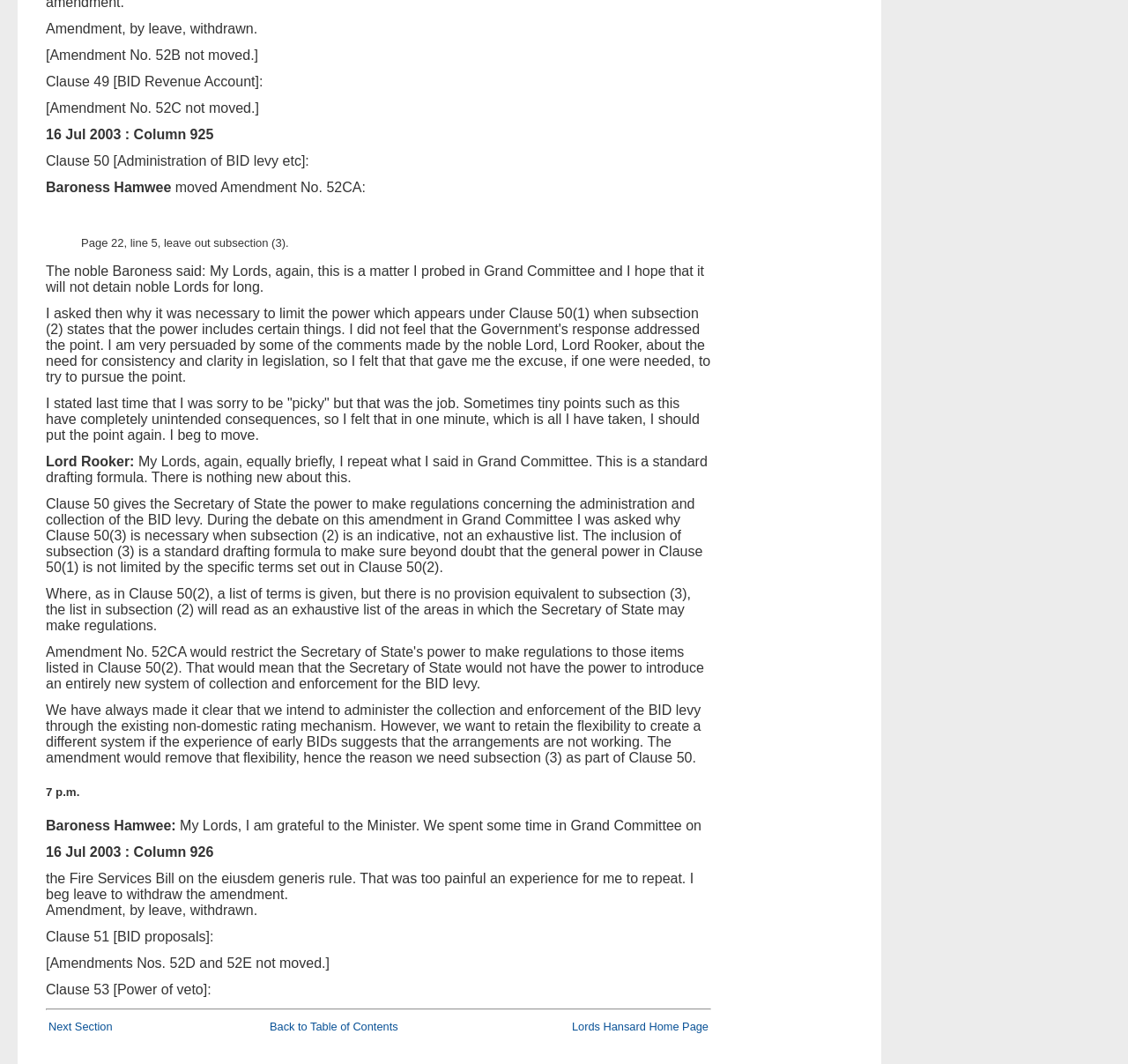Who is speaking?
Look at the image and provide a detailed response to the question.

The webpage contains a transcript of a discussion, and one of the speakers mentioned is Baroness Hamwee, who is moving an amendment and engaging in a conversation with Lord Rooker.